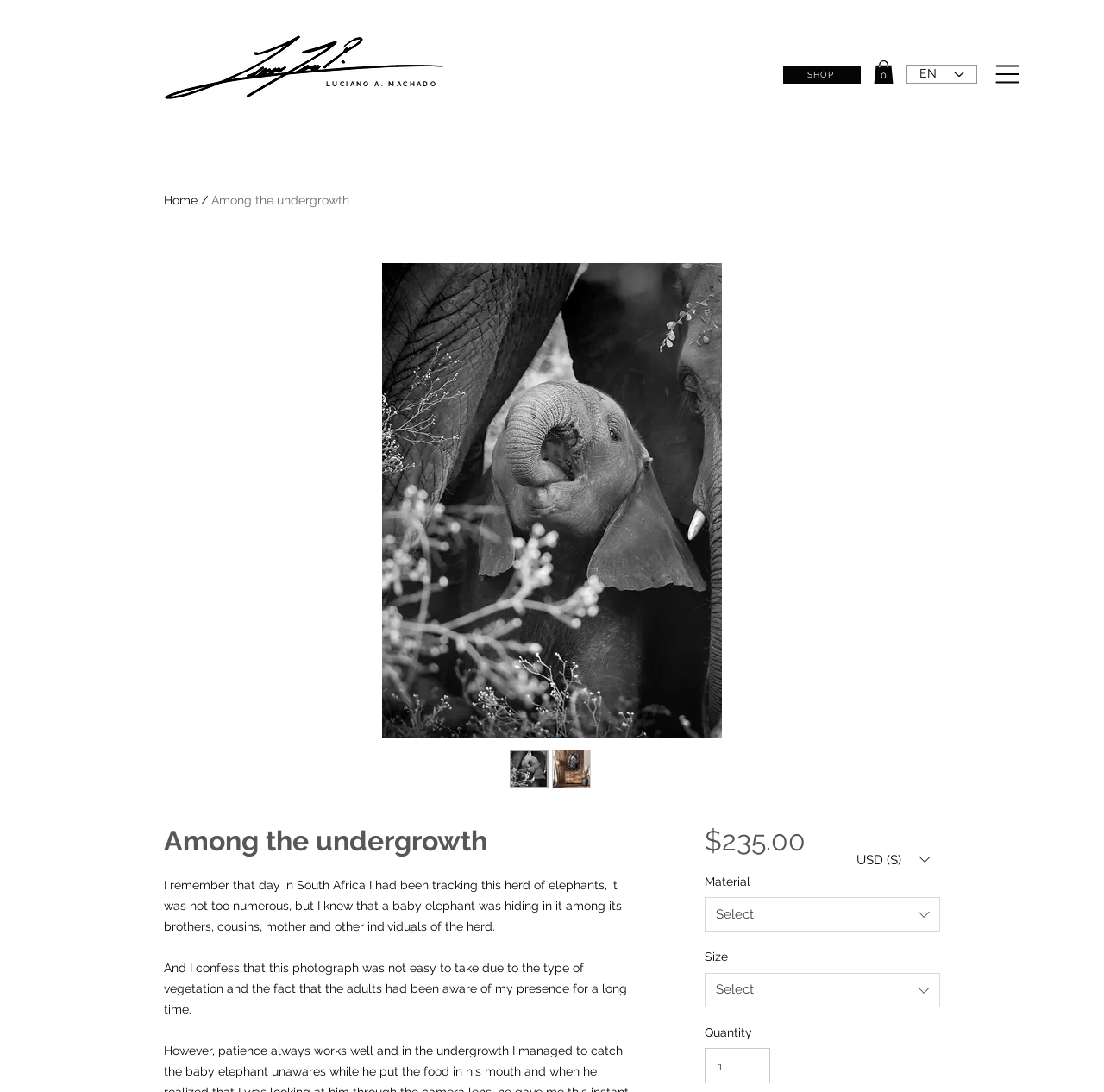Identify and provide the main heading of the webpage.

Among the undergrowth